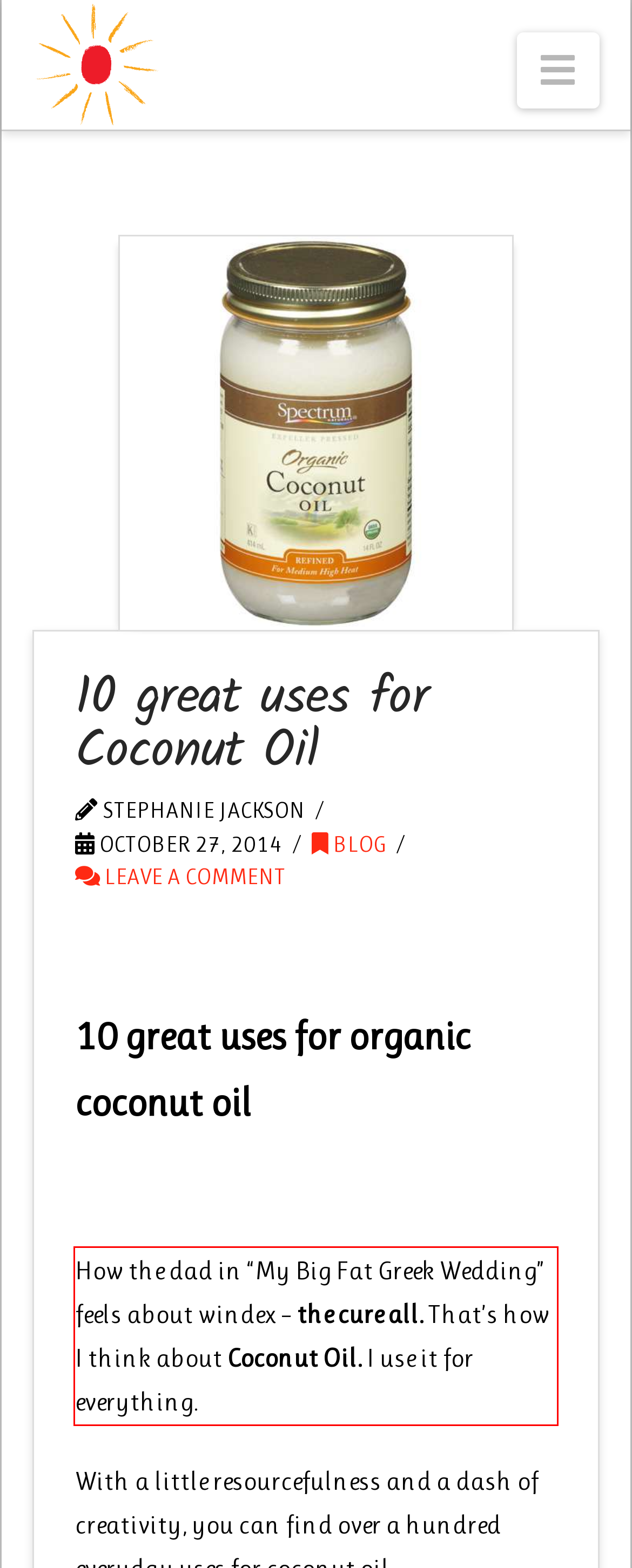Identify the text inside the red bounding box in the provided webpage screenshot and transcribe it.

How the dad in “My Big Fat Greek Wedding” feels about windex – the cure all. That’s how I think about Coconut Oil. I use it for everything.